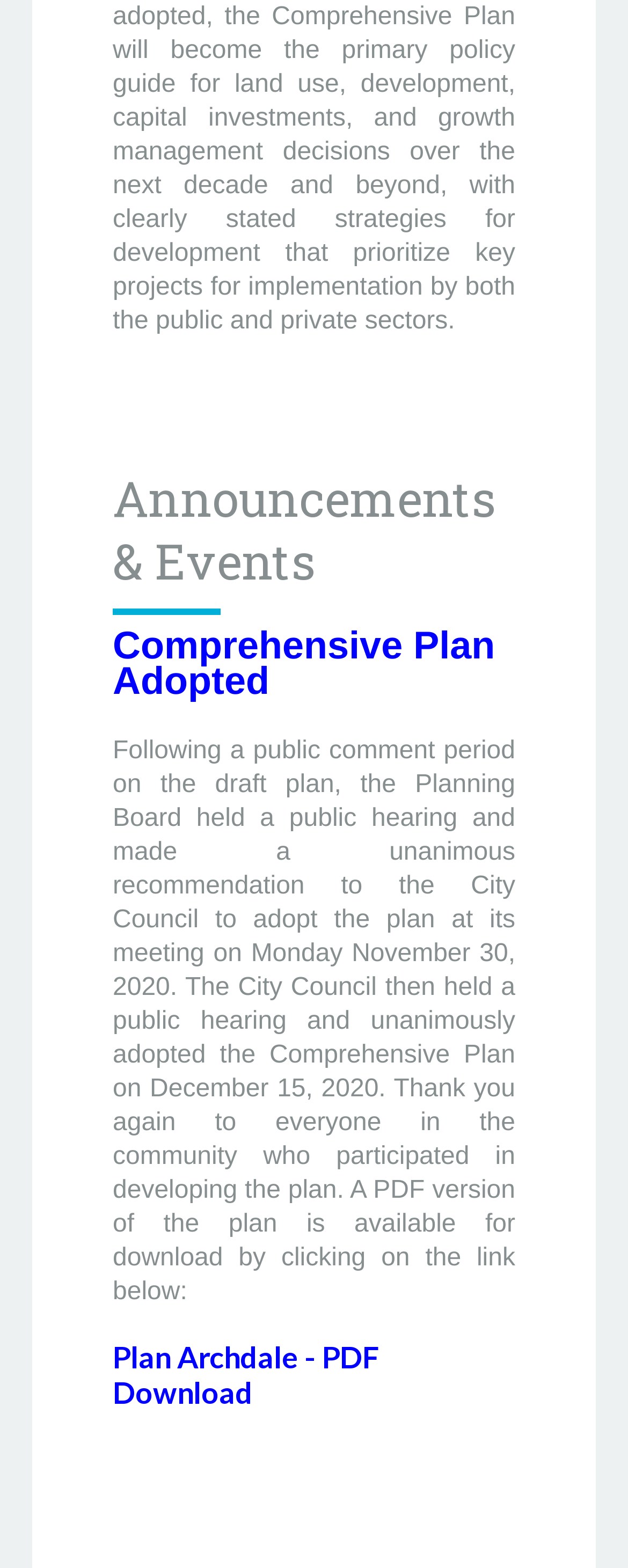Provide the bounding box coordinates, formatted as (top-left x, top-left y, bottom-right x, bottom-right y), with all values being floating point numbers between 0 and 1. Identify the bounding box of the UI element that matches the description: AFL

None